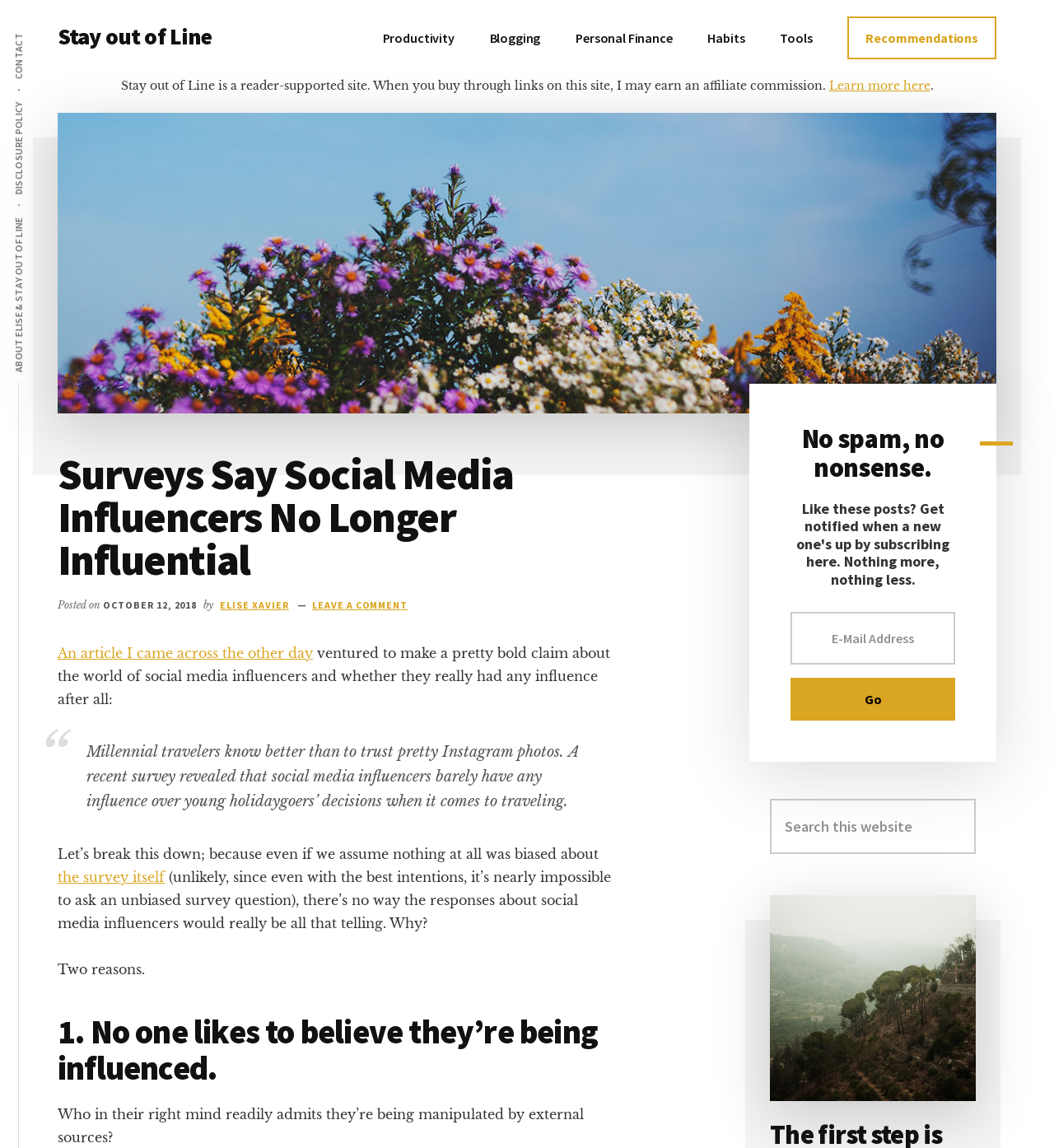What is the name of the website?
Based on the screenshot, provide a one-word or short-phrase response.

Stay out of Line